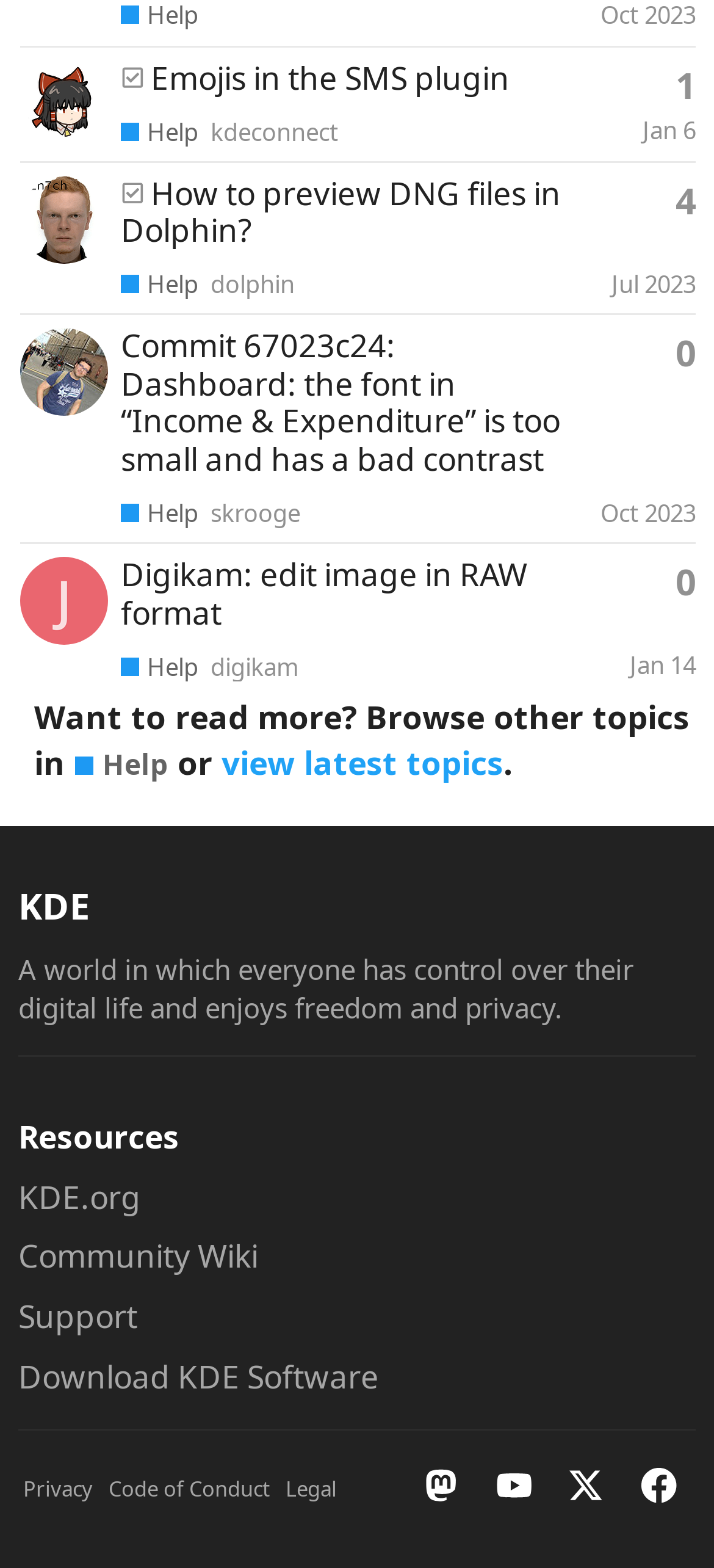Please locate the bounding box coordinates of the element that needs to be clicked to achieve the following instruction: "Browse other topics in Help". The coordinates should be four float numbers between 0 and 1, i.e., [left, top, right, bottom].

[0.105, 0.475, 0.235, 0.5]